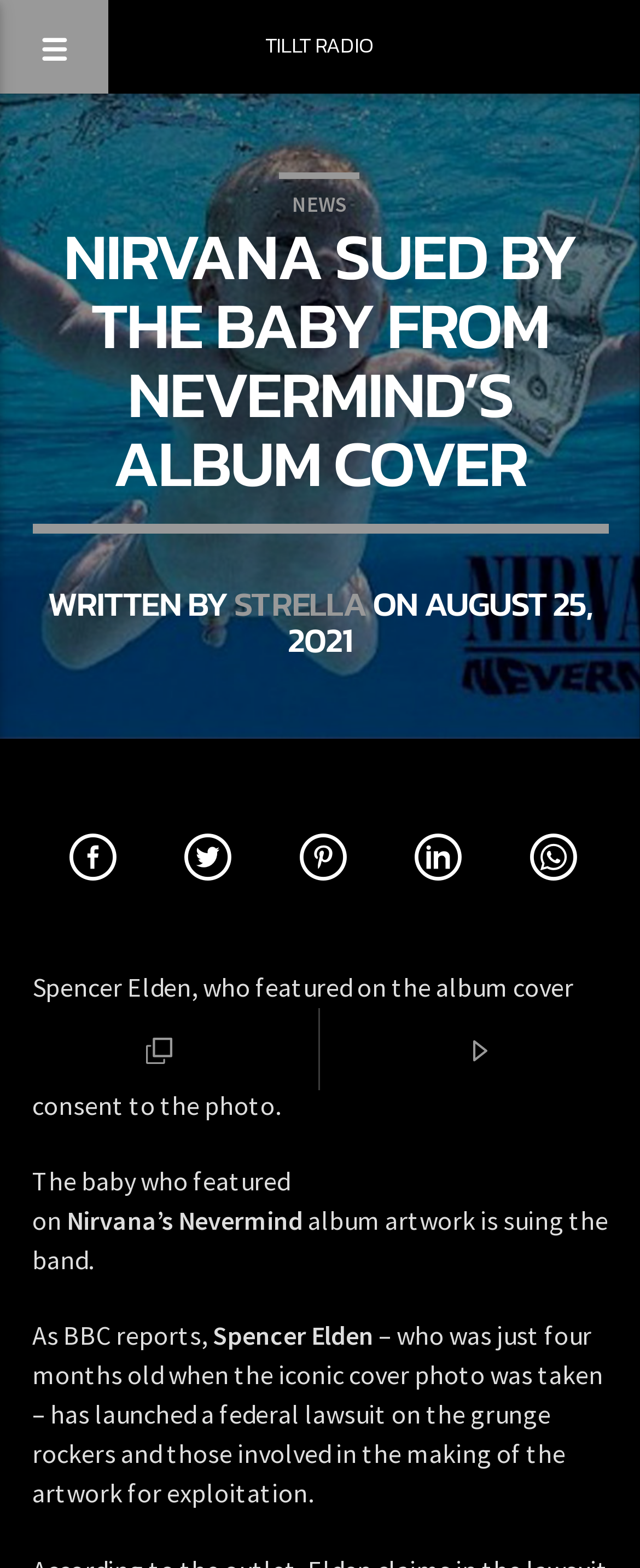Who is suing Nirvana?
Please answer using one word or phrase, based on the screenshot.

Spencer Elden